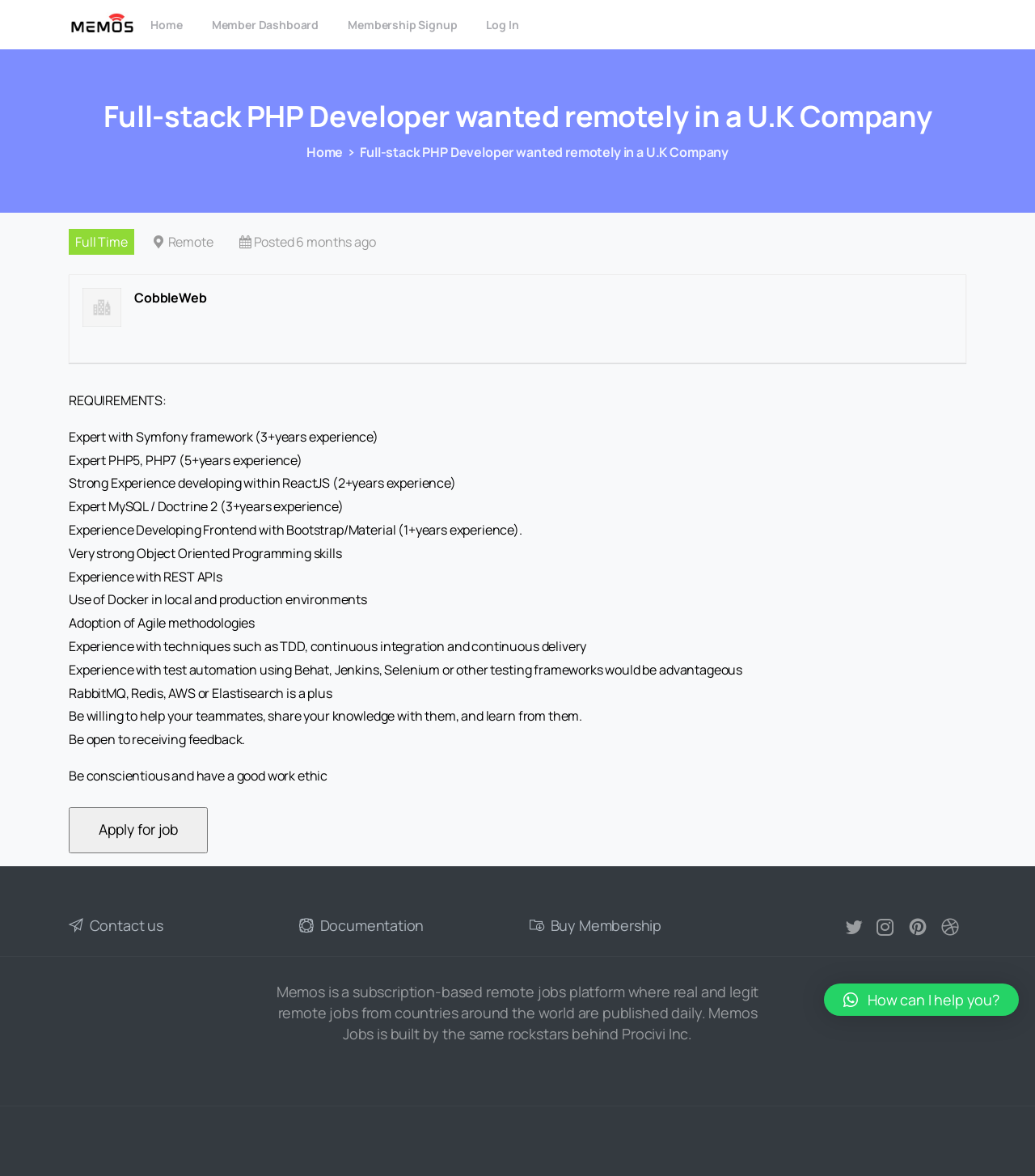Identify the bounding box coordinates for the element you need to click to achieve the following task: "Contact us". Provide the bounding box coordinates as four float numbers between 0 and 1, in the form [left, top, right, bottom].

[0.066, 0.778, 0.158, 0.797]